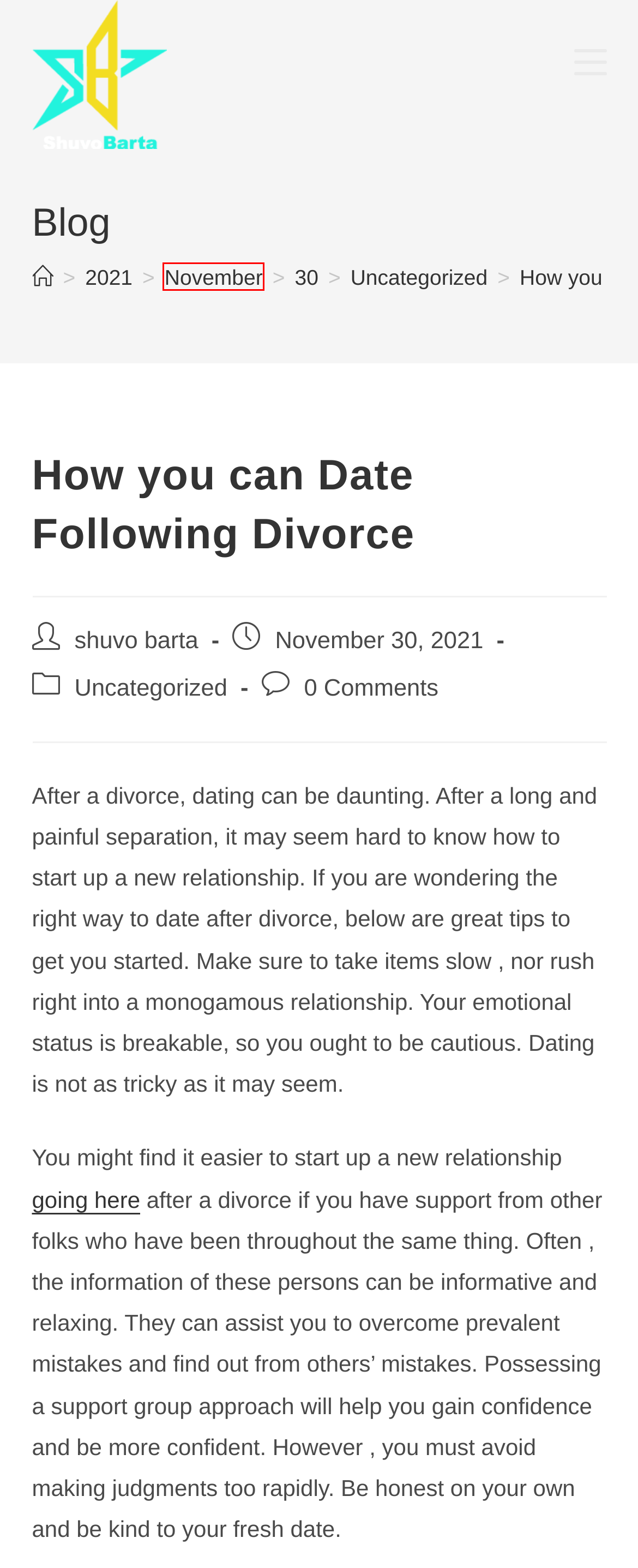You are provided with a screenshot of a webpage highlighting a UI element with a red bounding box. Choose the most suitable webpage description that matches the new page after clicking the element in the bounding box. Here are the candidates:
A. November 2021 – ShuvoBarta
B. Internet Dating Is Designed for Everyone – ShuvoBarta
C. November 30, 2021 – ShuvoBarta
D. Vietnamese Women Dating: Meet Your Vietnamese Brides Today
E. ShuvoBarta – shuvobarta, Shuvo Barta
F. Uncategorized – ShuvoBarta
G. 2021 – ShuvoBarta
H. shuvo barta – ShuvoBarta

A